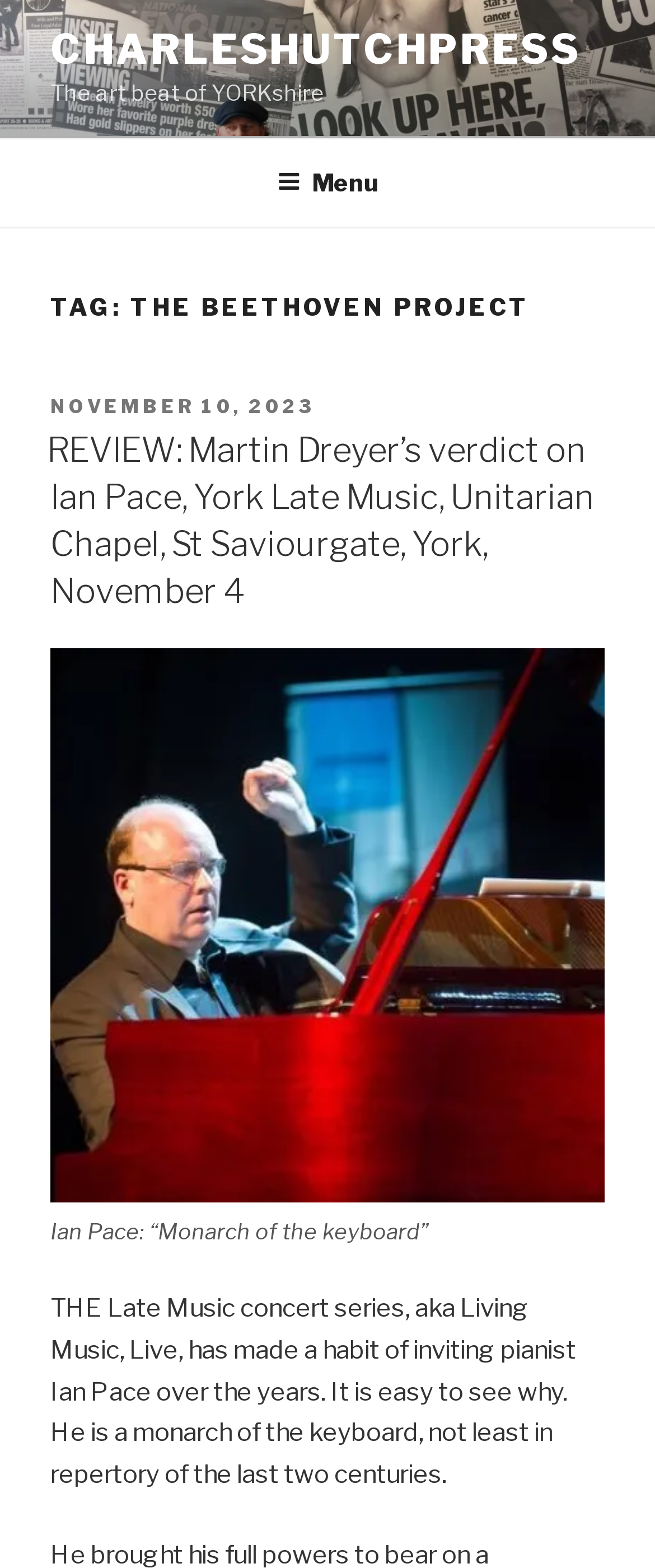Answer the question below with a single word or a brief phrase: 
What is the name of the concert series?

Late Music